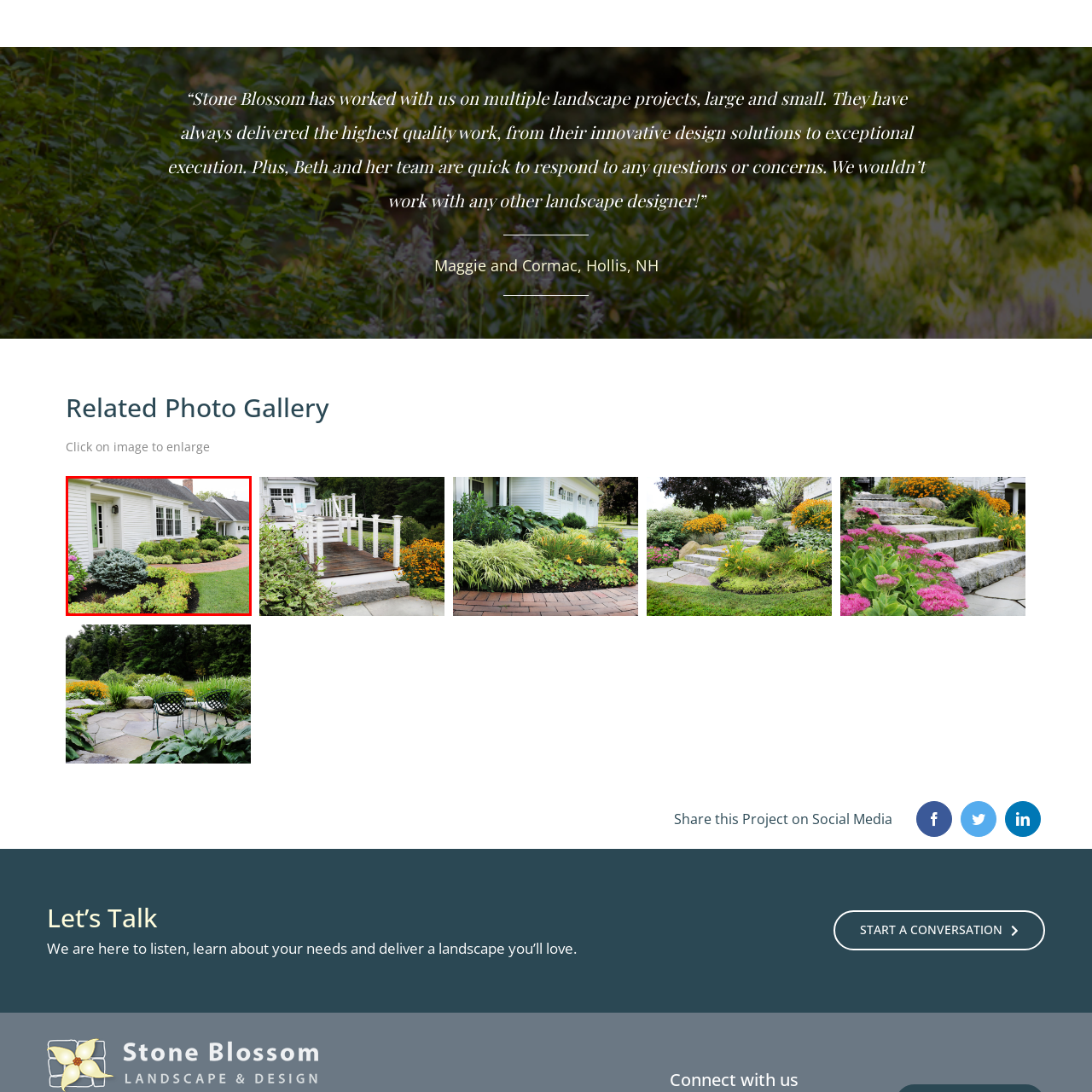Concentrate on the part of the image bordered in red, What type of tree is prominently displayed among the foliage? Answer concisely with a word or phrase.

Blue spruce